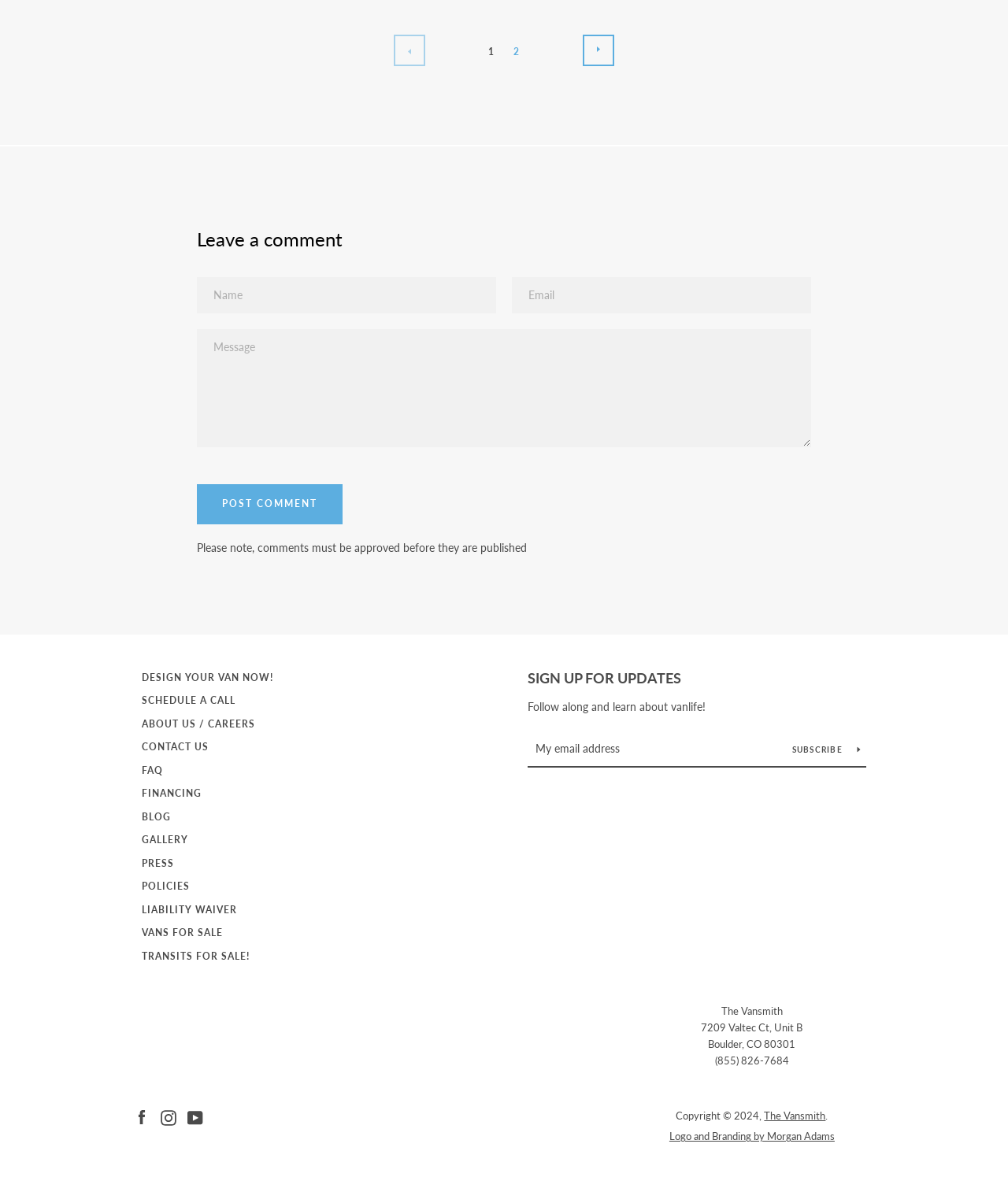What is the call-to-action of the button at the bottom of the page?
Refer to the image and provide a detailed answer to the question.

The button at the bottom of the page has the text 'SUBSCRIBE' and is located next to a textbox that asks for an email address. This suggests that the call-to-action of this button is to subscribe to a newsletter or updates.